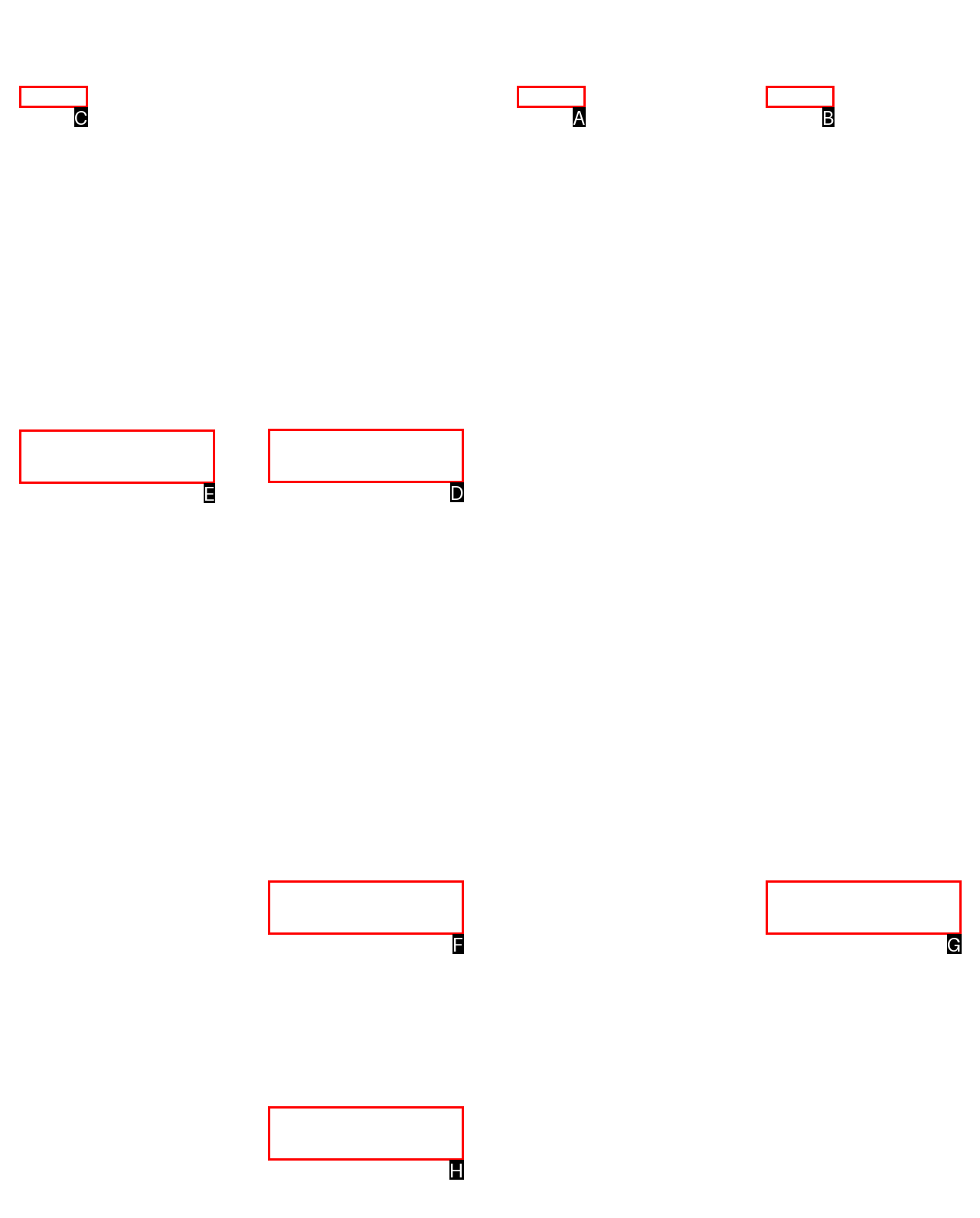Identify the HTML element to click to fulfill this task: View Michelle Adair's bio
Answer with the letter from the given choices.

E